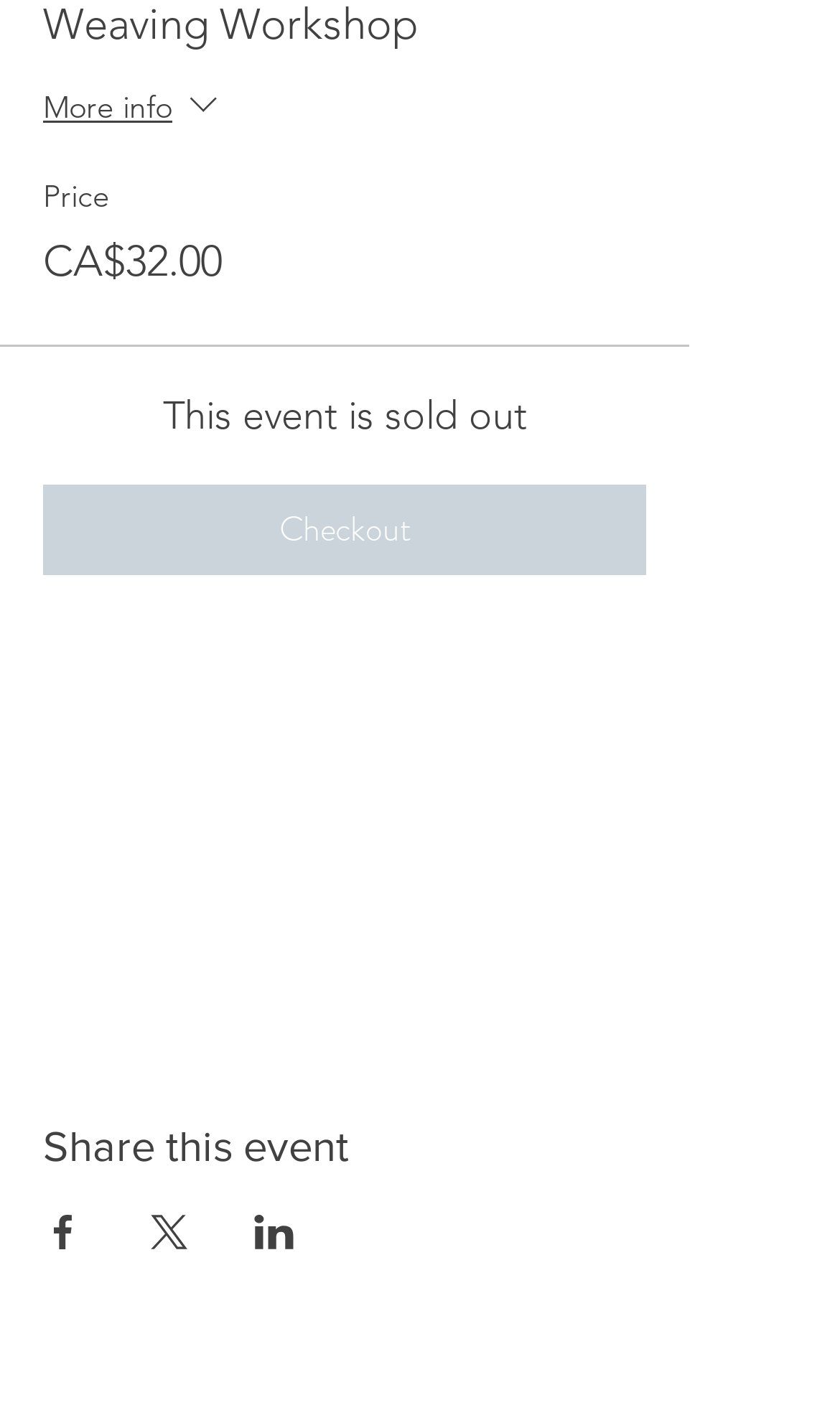Provide a brief response to the question below using a single word or phrase: 
Is the event sold out?

Yes